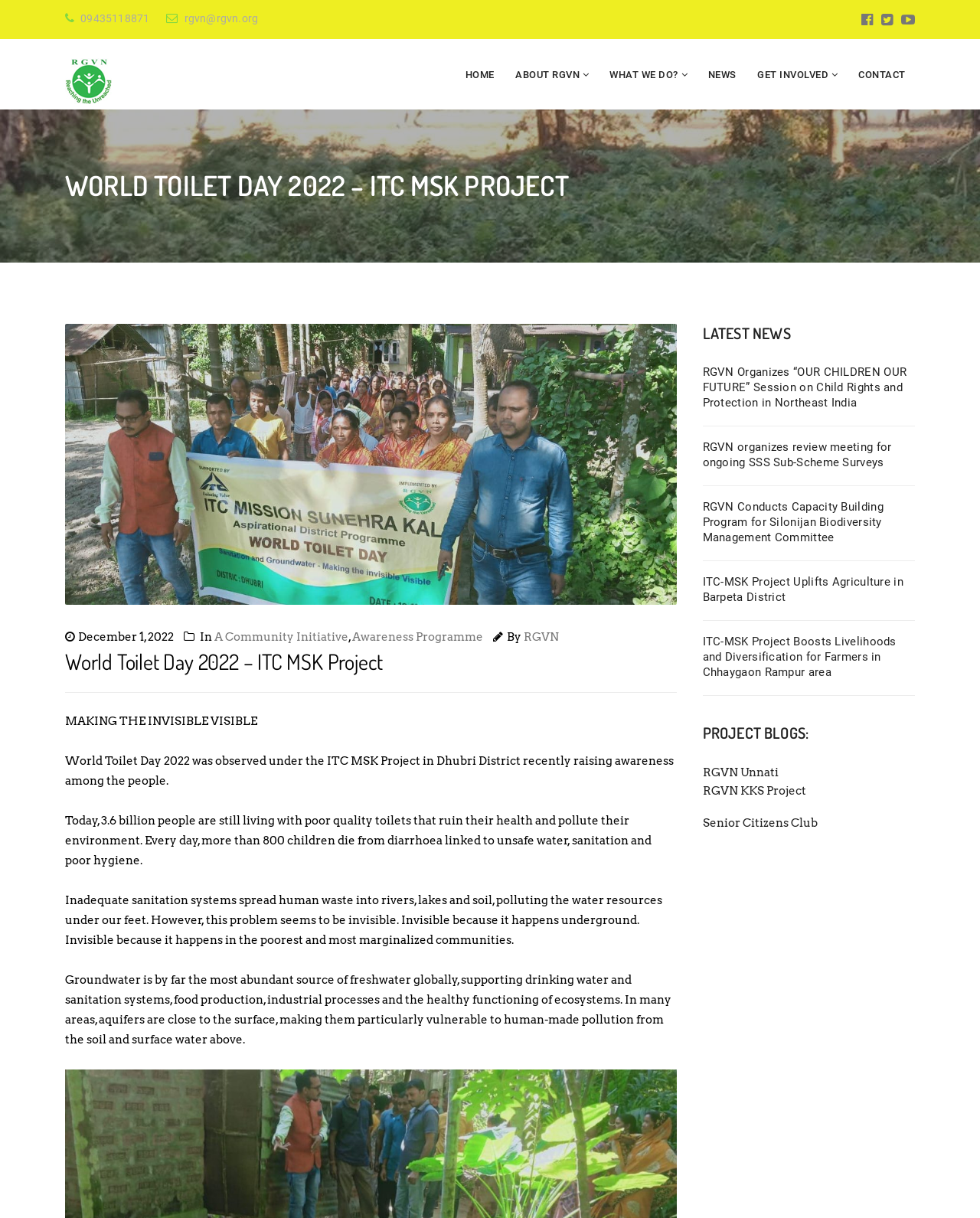Find the bounding box coordinates of the clickable element required to execute the following instruction: "View the RGVN image". Provide the coordinates as four float numbers between 0 and 1, i.e., [left, top, right, bottom].

[0.066, 0.048, 0.114, 0.085]